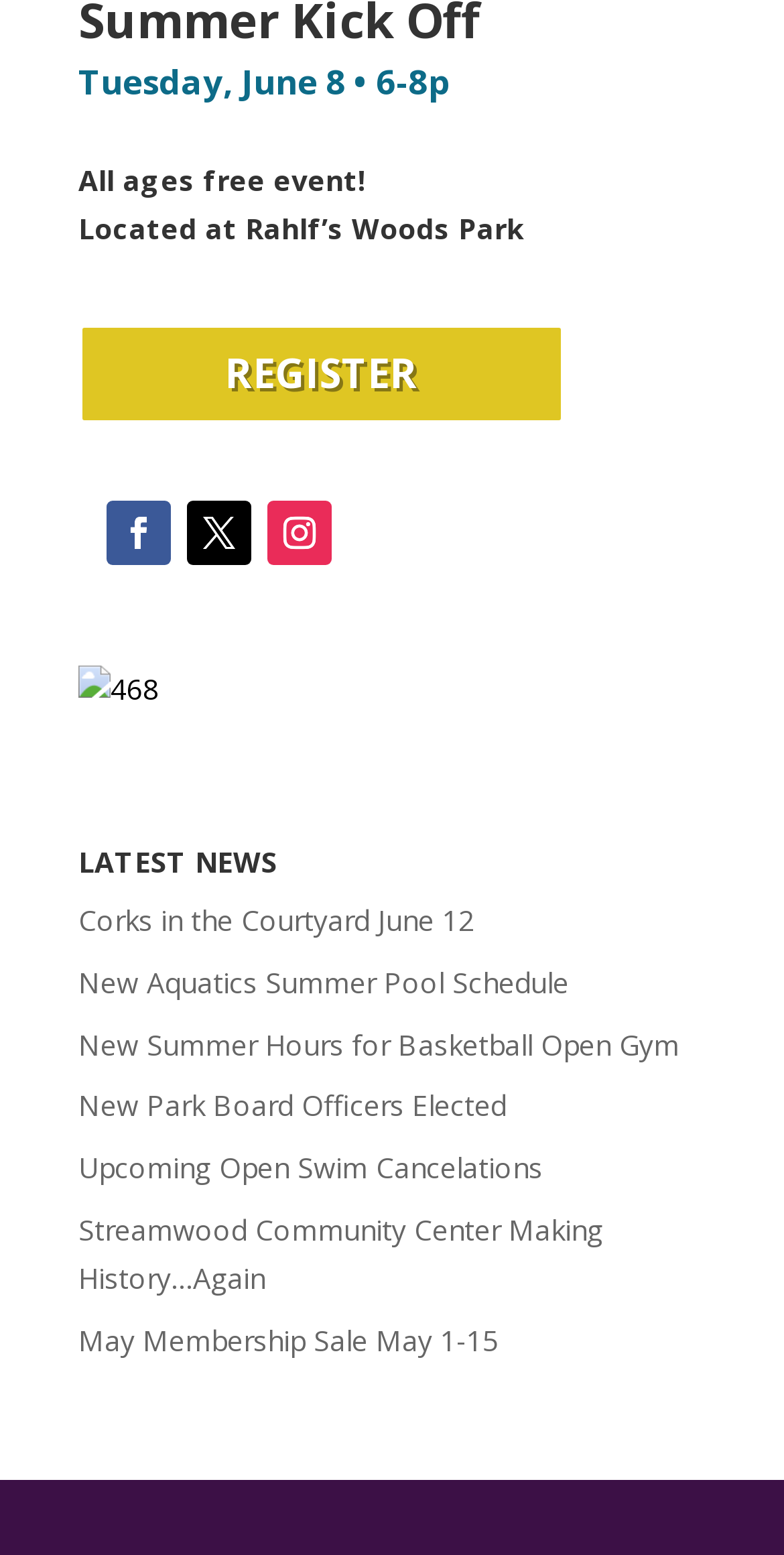Determine the bounding box coordinates (top-left x, top-left y, bottom-right x, bottom-right y) of the UI element described in the following text: May Membership Sale May 1-15

[0.1, 0.849, 0.636, 0.874]